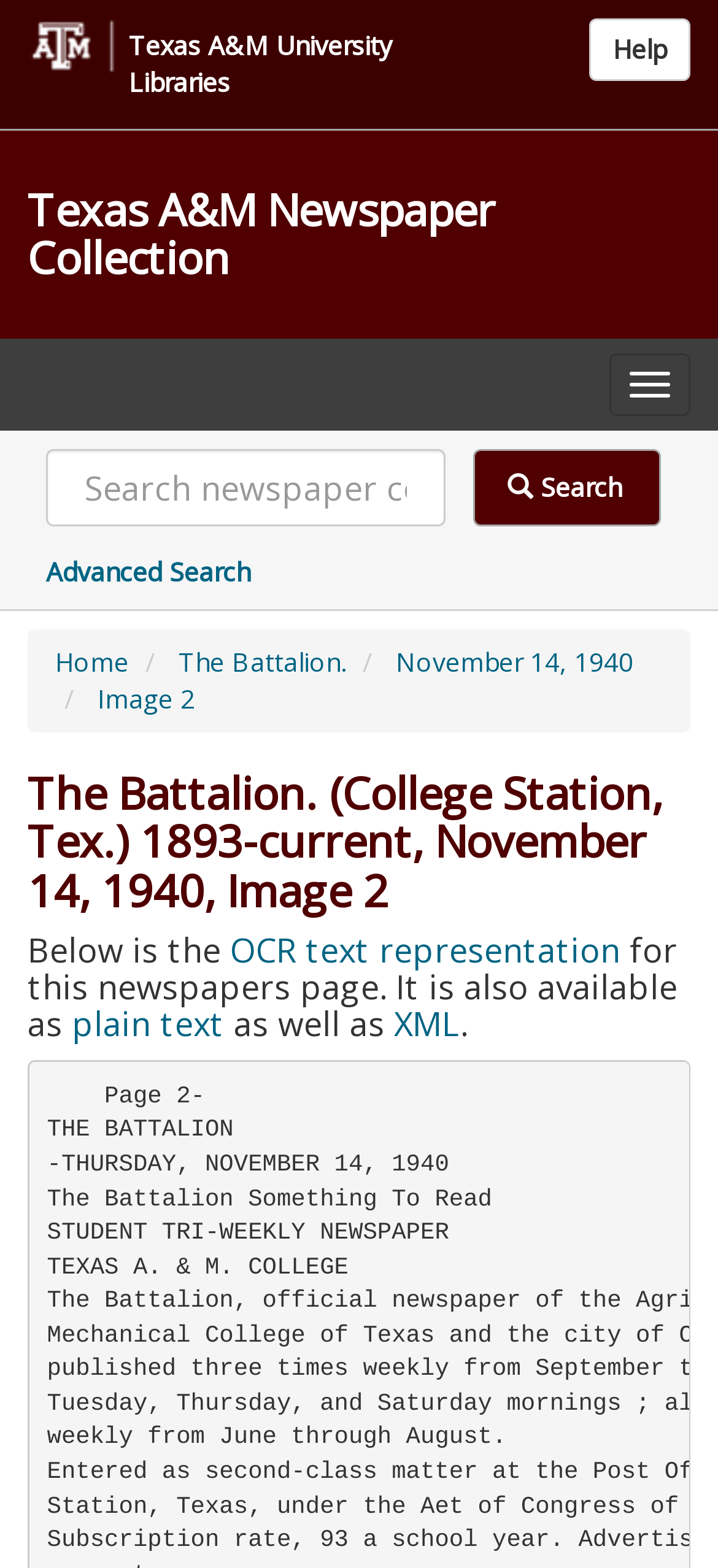Determine the coordinates of the bounding box for the clickable area needed to execute this instruction: "Go to Texas A&M University Libraries".

[0.038, 0.012, 0.628, 0.07]